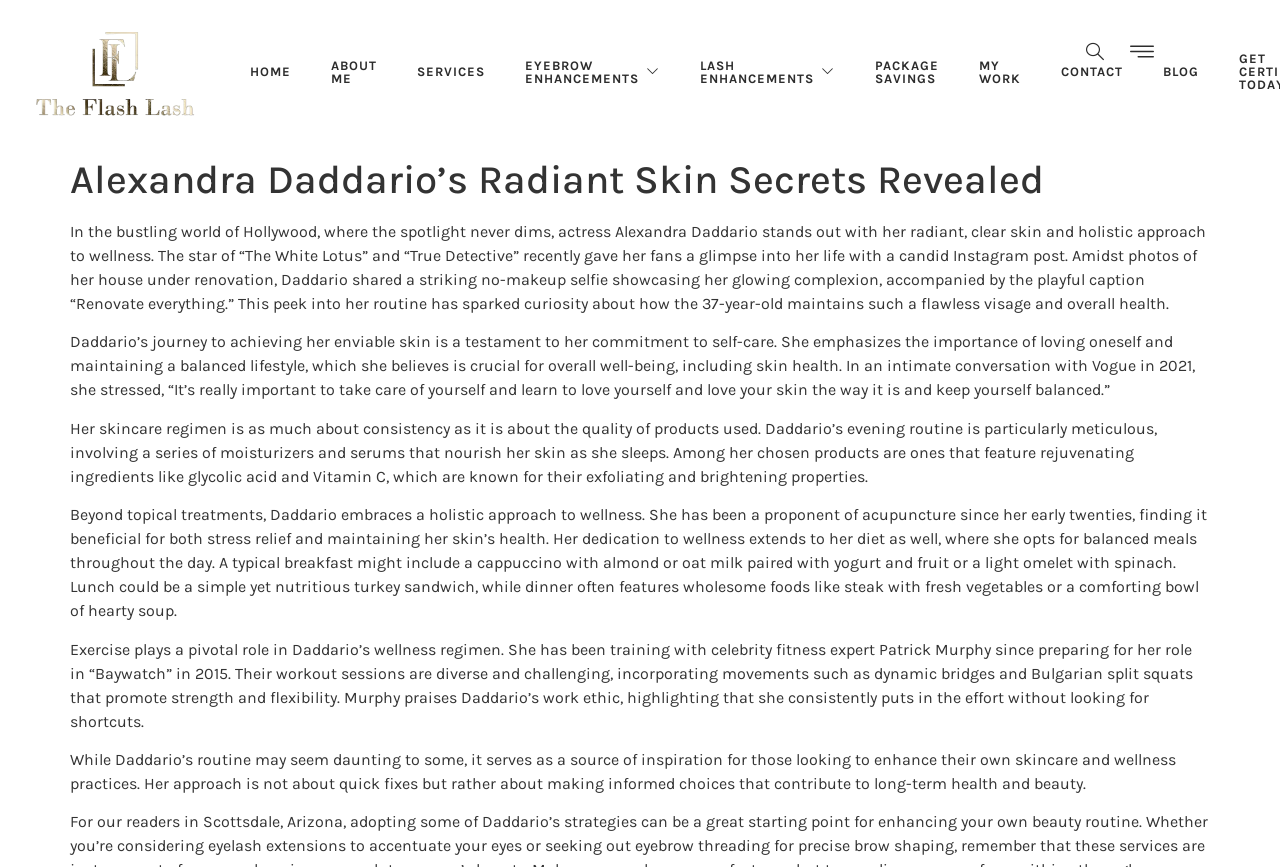Identify the webpage's primary heading and generate its text.

Alexandra Daddario’s Radiant Skin Secrets Revealed